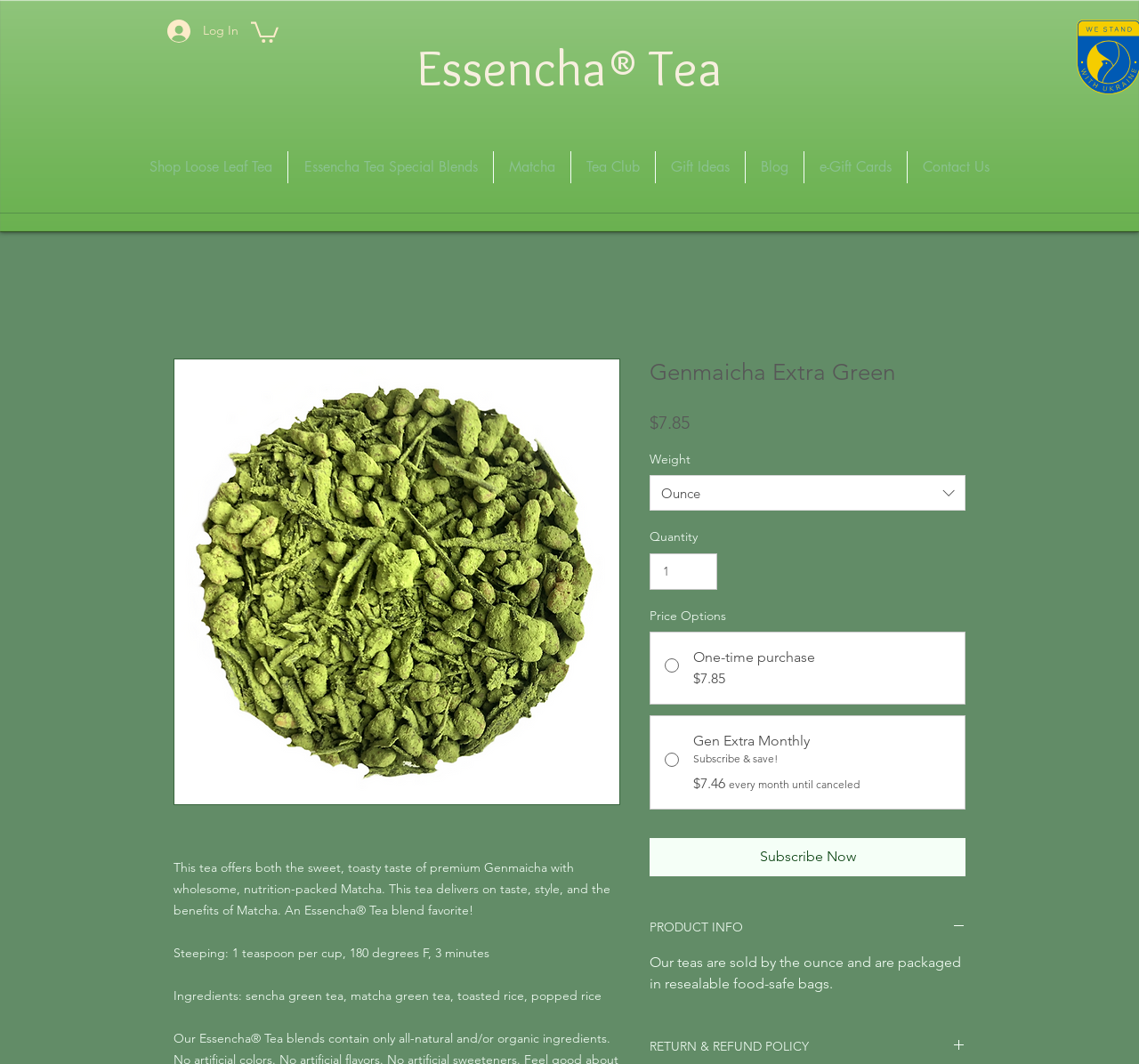Please find the bounding box coordinates of the element that needs to be clicked to perform the following instruction: "Log in to the account". The bounding box coordinates should be four float numbers between 0 and 1, represented as [left, top, right, bottom].

[0.136, 0.013, 0.22, 0.045]